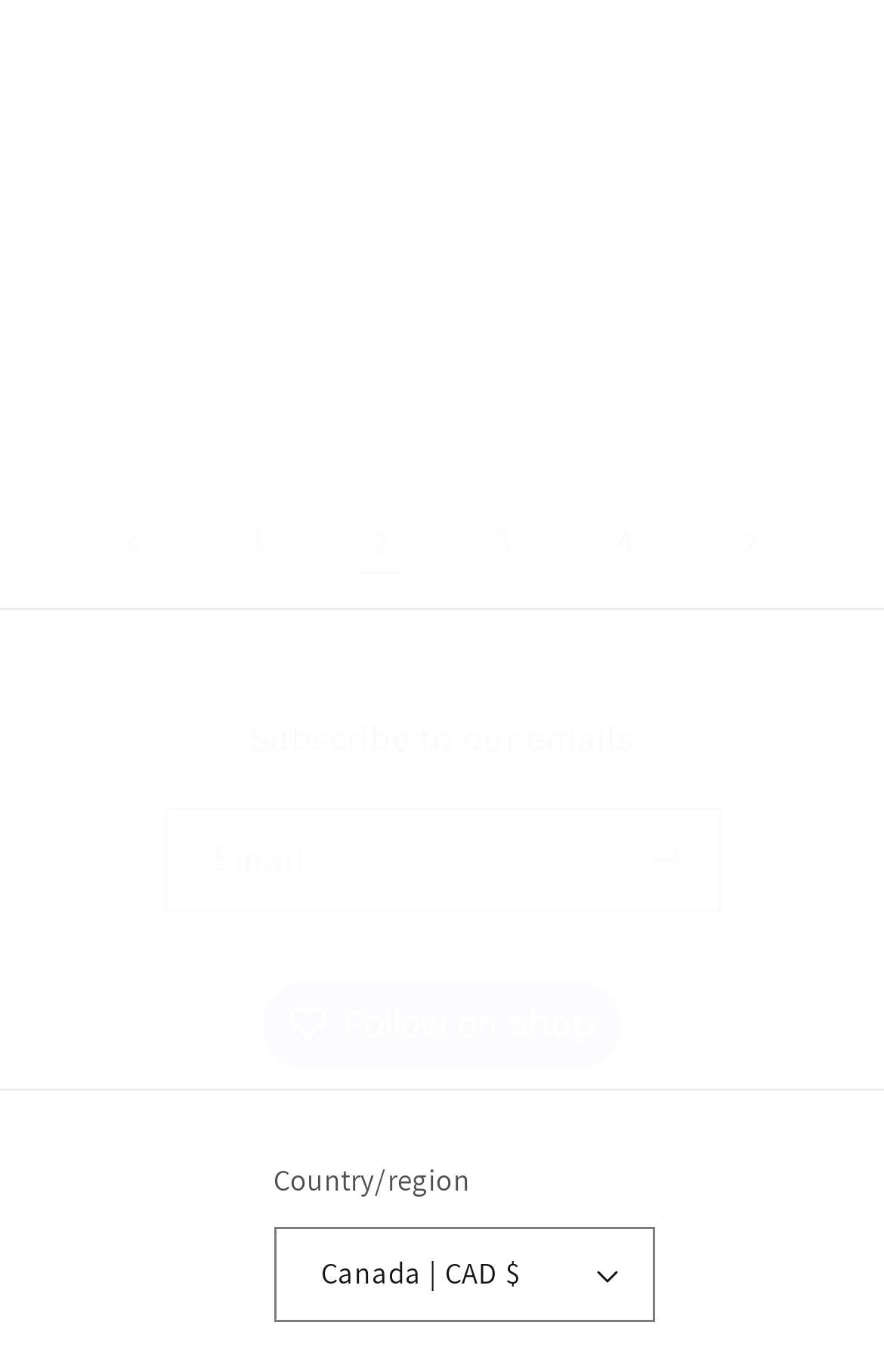Identify the bounding box coordinates of the section to be clicked to complete the task described by the following instruction: "Enter email address in the 'Email' textbox". The coordinates should be four float numbers between 0 and 1, formatted as [left, top, right, bottom].

[0.188, 0.591, 0.812, 0.665]